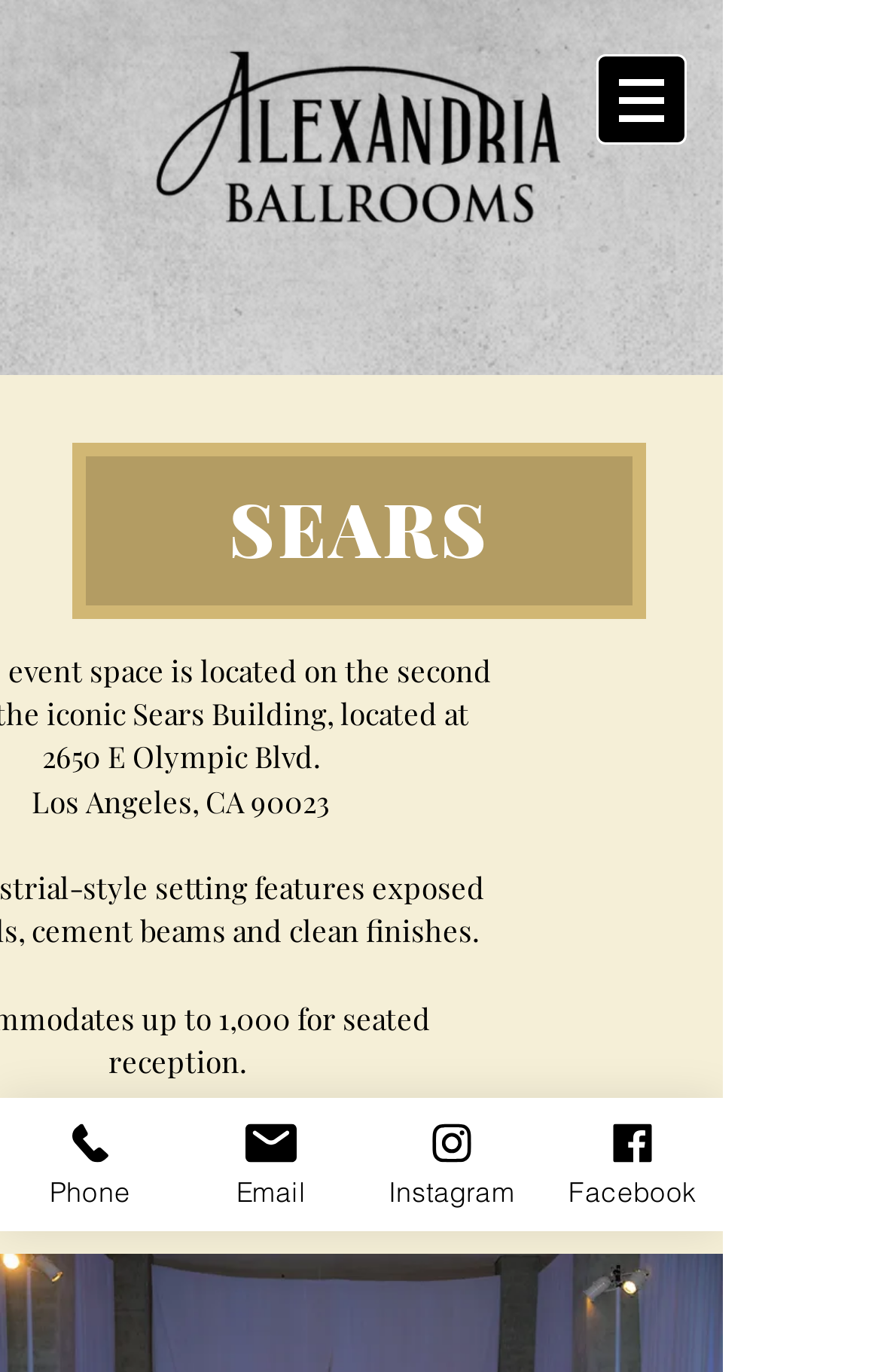Based on the element description Email, identify the bounding box of the UI element in the given webpage screenshot. The coordinates should be in the format (top-left x, top-left y, bottom-right x, bottom-right y) and must be between 0 and 1.

[0.205, 0.8, 0.41, 0.897]